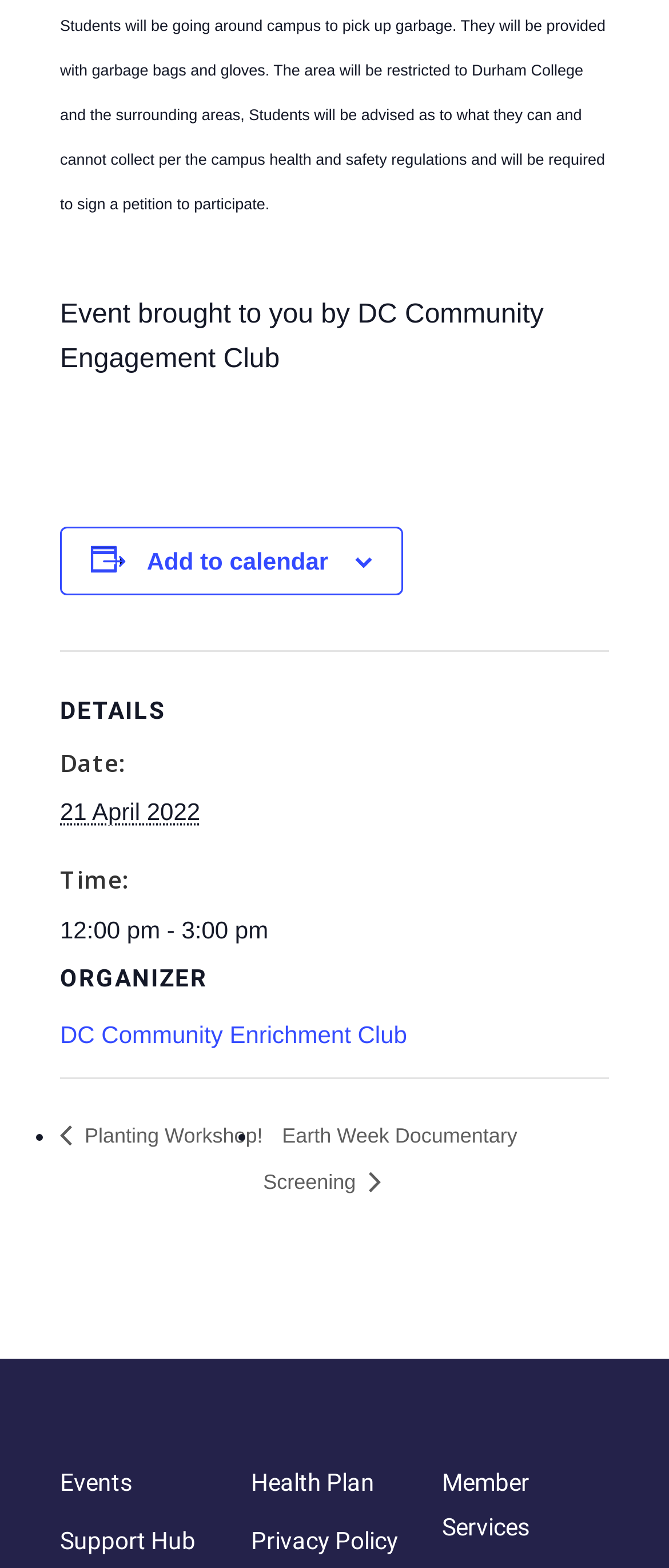Bounding box coordinates should be in the format (top-left x, top-left y, bottom-right x, bottom-right y) and all values should be floating point numbers between 0 and 1. Determine the bounding box coordinate for the UI element described as: DC Community Enrichment Club

[0.09, 0.65, 0.608, 0.668]